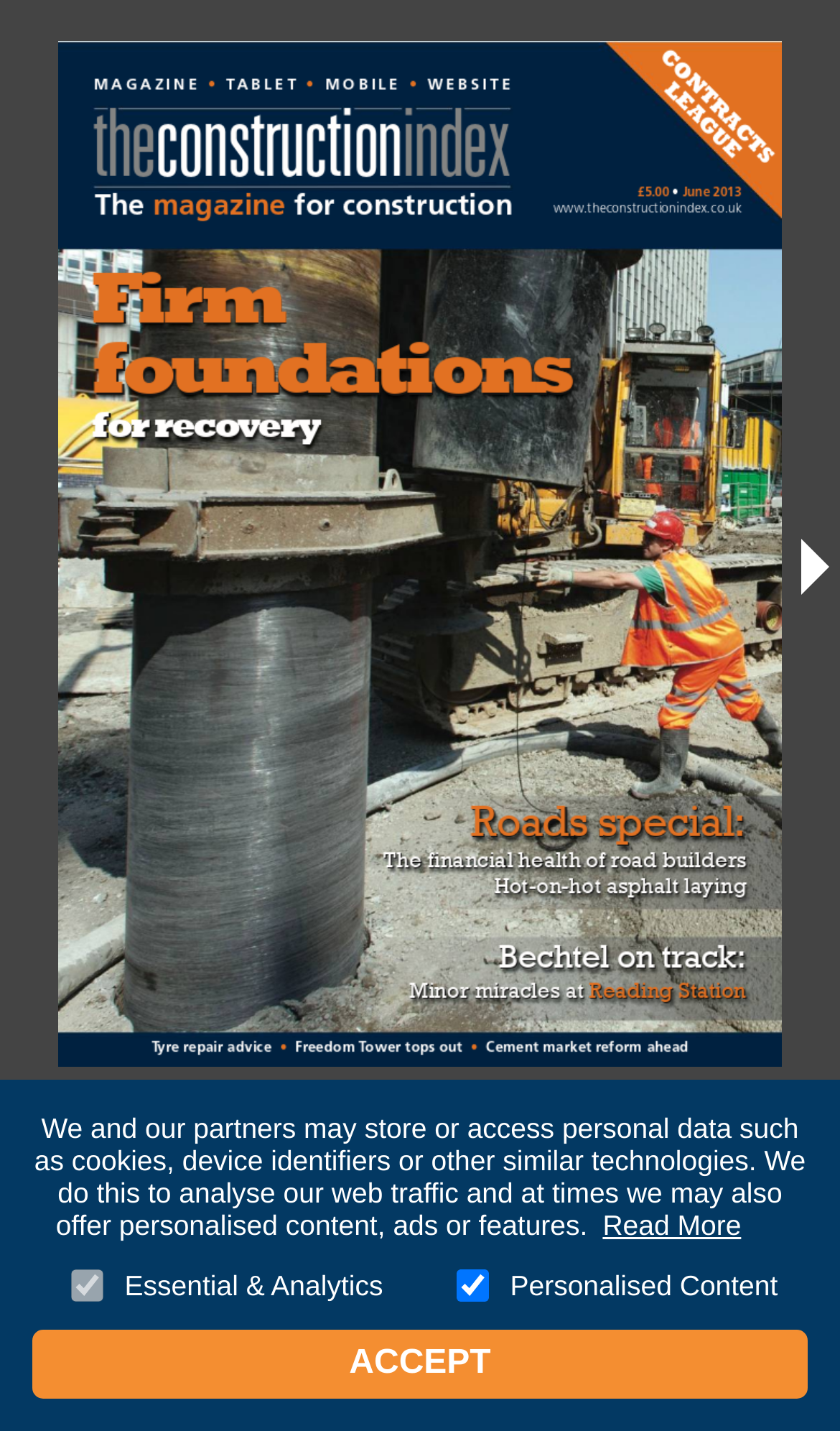Extract the bounding box coordinates of the UI element described by: "Accept". The coordinates should include four float numbers ranging from 0 to 1, e.g., [left, top, right, bottom].

[0.038, 0.929, 0.962, 0.977]